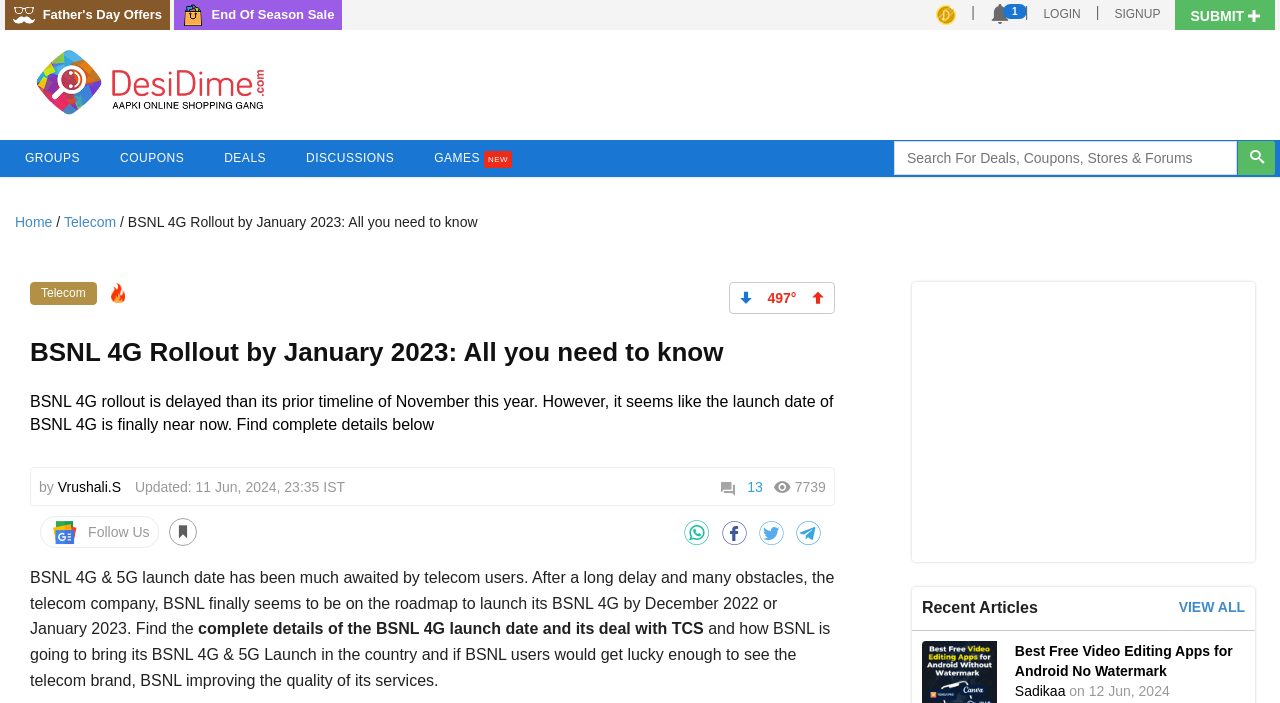What is the category of the article?
Using the image as a reference, deliver a detailed and thorough answer to the question.

The category of the article can be determined by reading the breadcrumb navigation which shows 'Telecom' as the category.